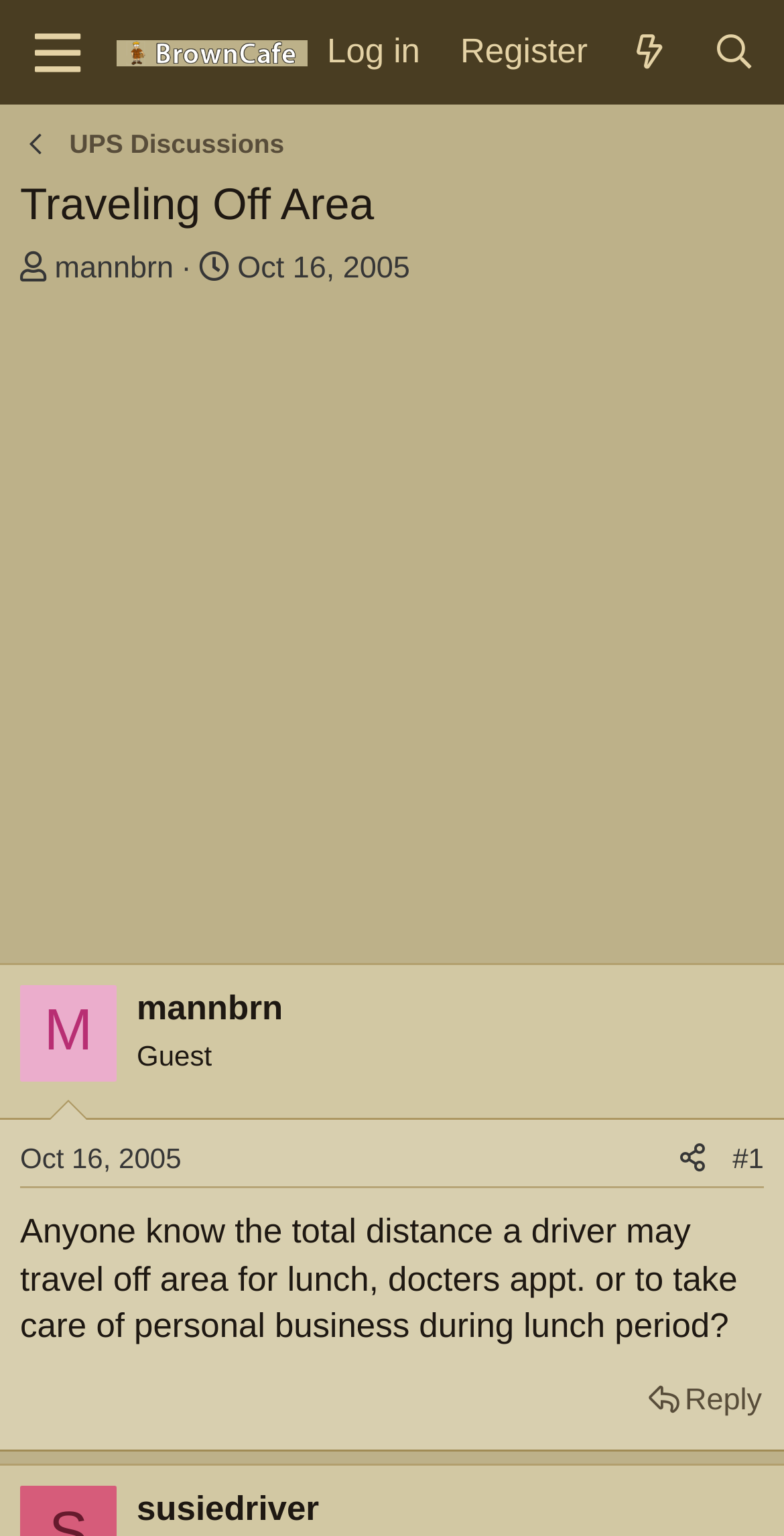Please answer the following question using a single word or phrase: 
What is the title of the first reply?

susiedriver